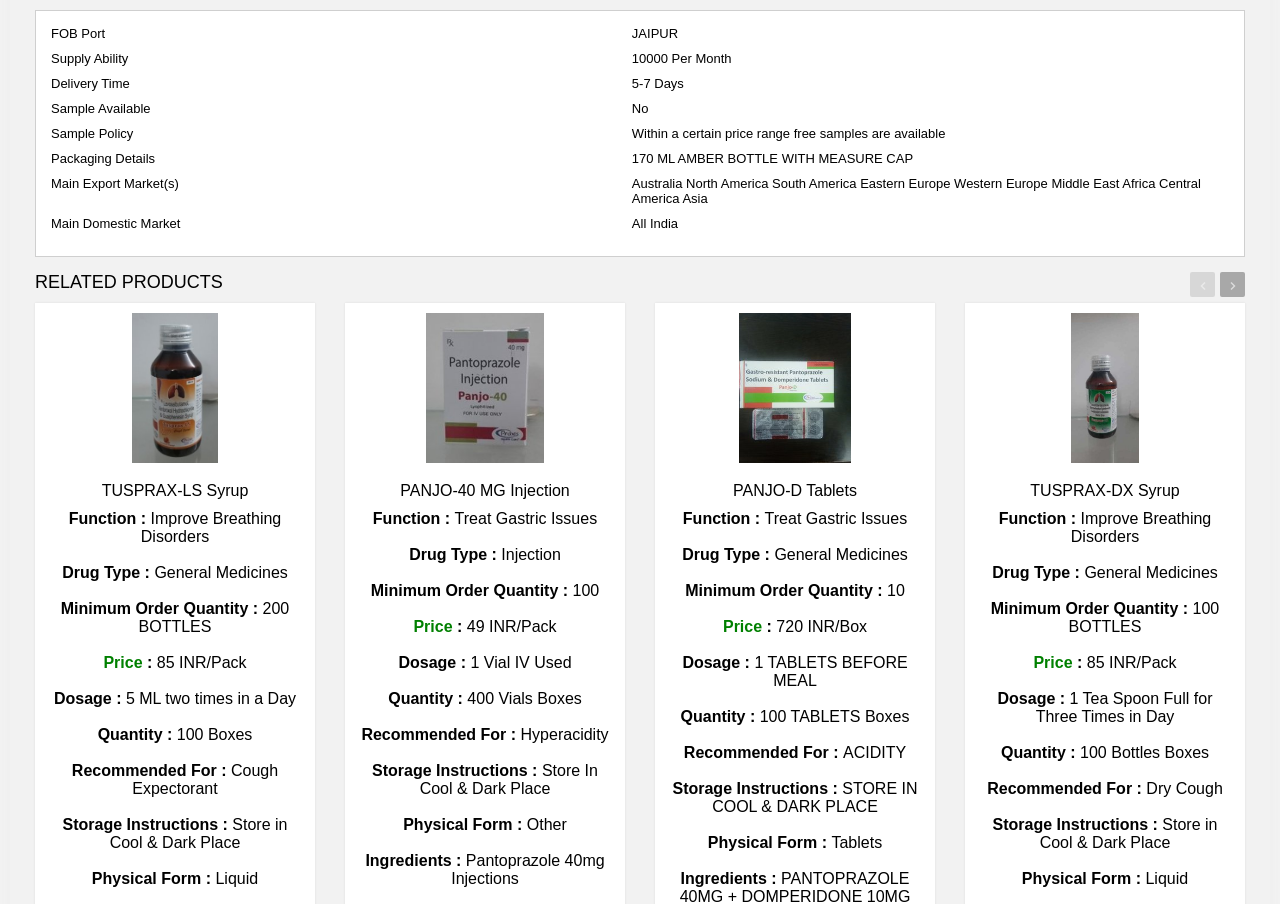What is the storage instruction for PANJO-D Tablets?
Based on the visual, give a brief answer using one word or a short phrase.

Store In Cool & Dark Place